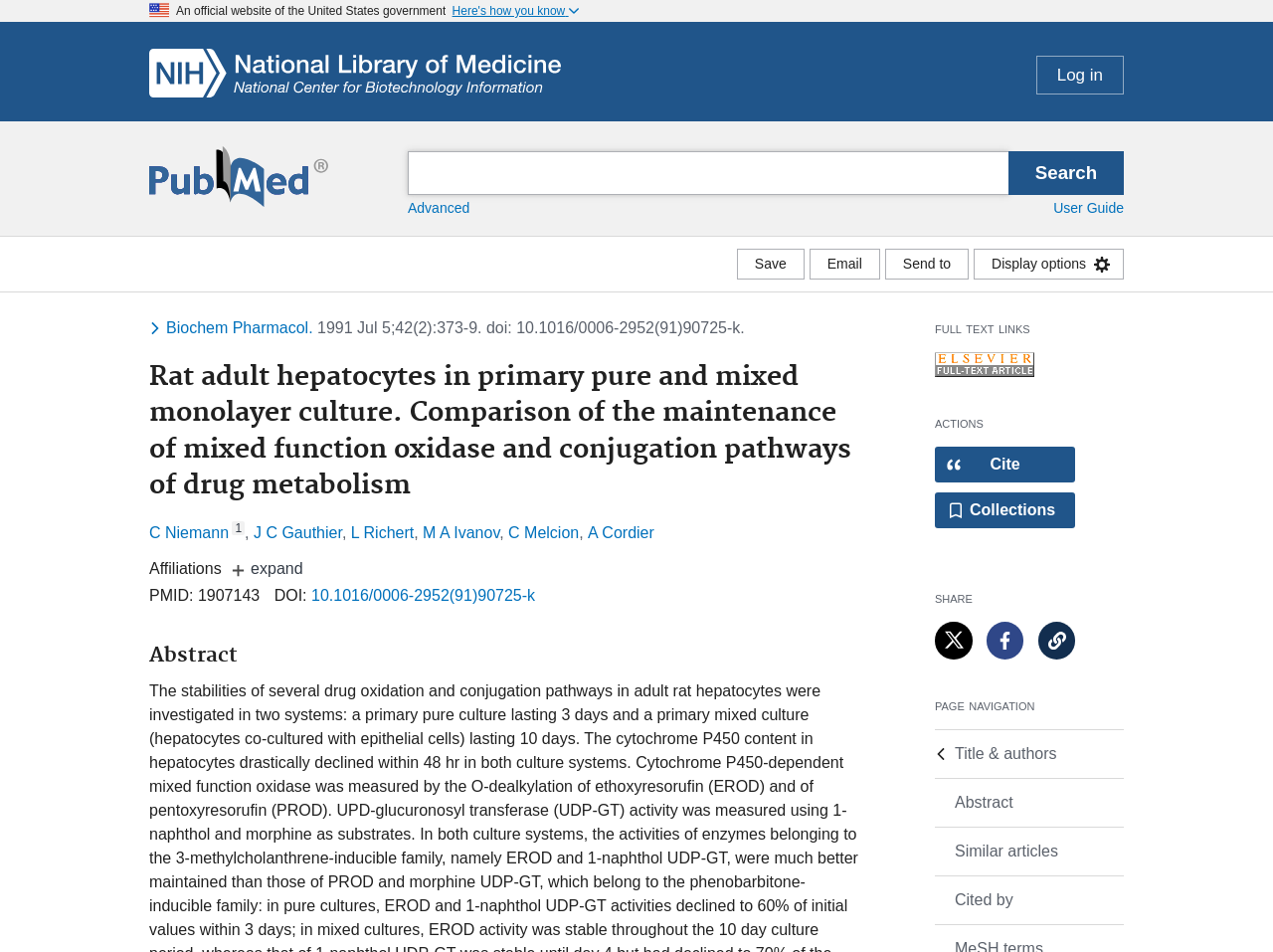Please specify the bounding box coordinates of the clickable section necessary to execute the following command: "Search for a term".

[0.305, 0.159, 0.898, 0.205]